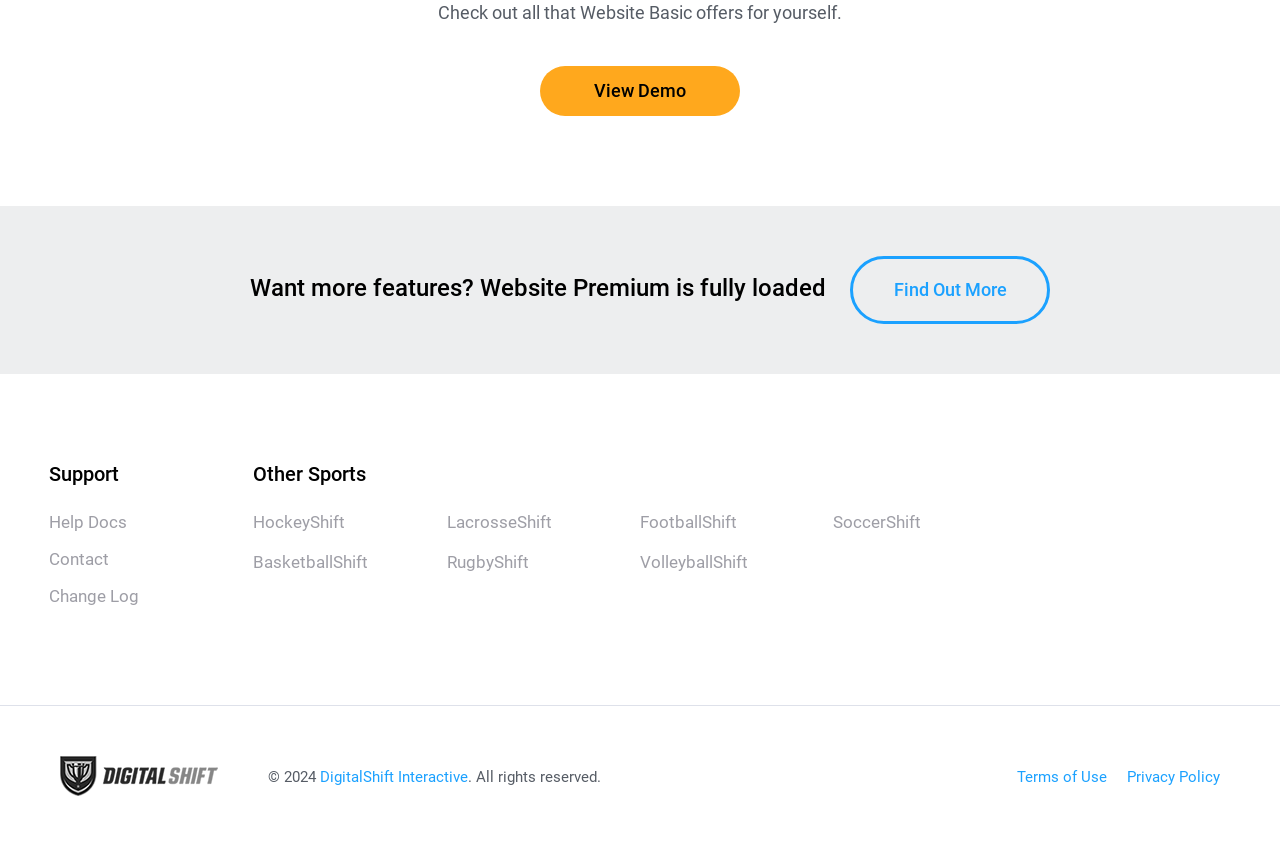What is the name of the company that owns the webpage?
Answer the question with a thorough and detailed explanation.

The question can be answered by looking at the link element 'DigitalShift Interactive' which is placed near the copyright information at the bottom of the webpage. This suggests that DigitalShift Interactive is the company that owns the webpage.